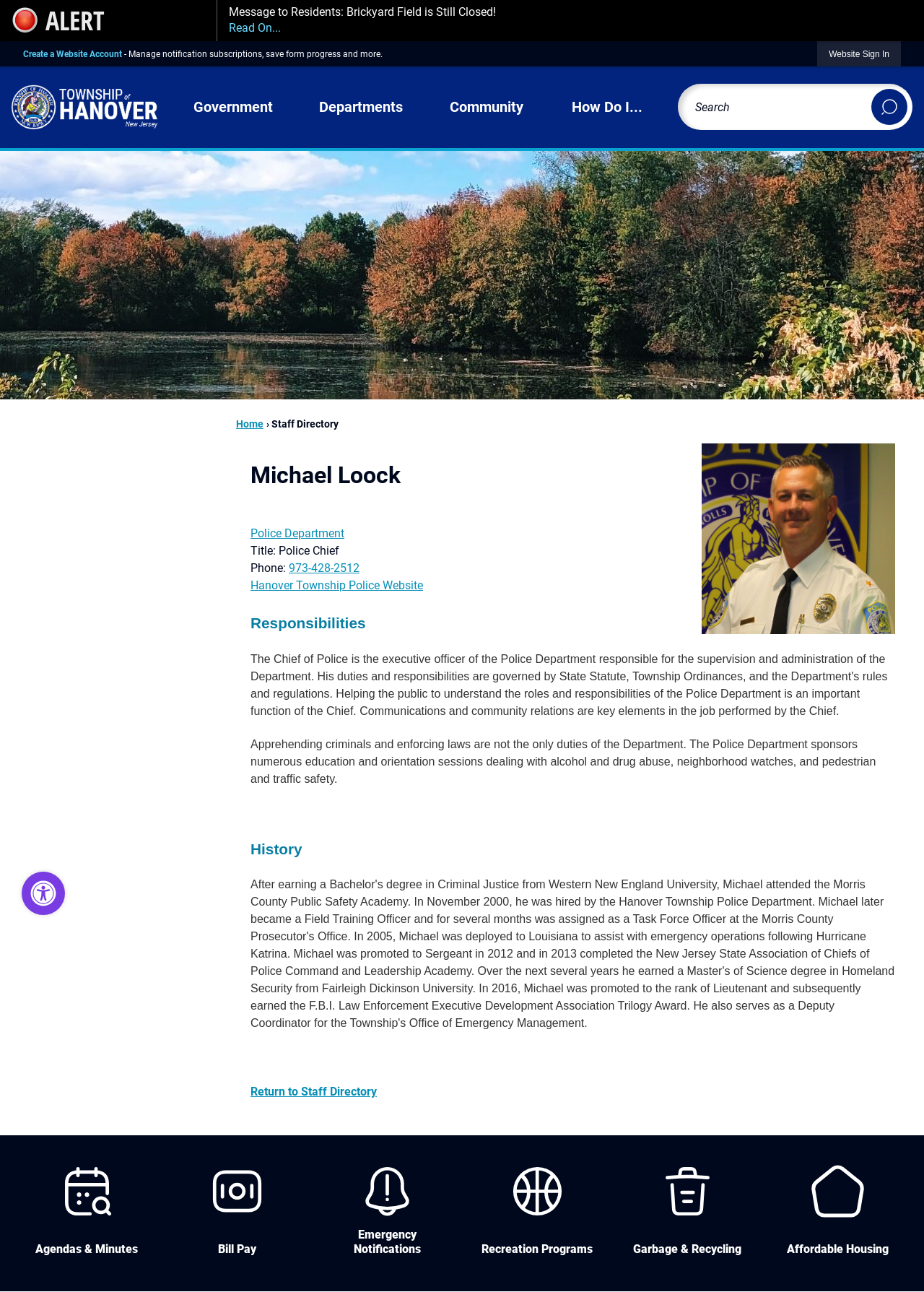Find the UI element described as: "parent_node: Search name="searchField" placeholder="Search" title="Search"" and predict its bounding box coordinates. Ensure the coordinates are four float numbers between 0 and 1, [left, top, right, bottom].

[0.733, 0.065, 0.988, 0.101]